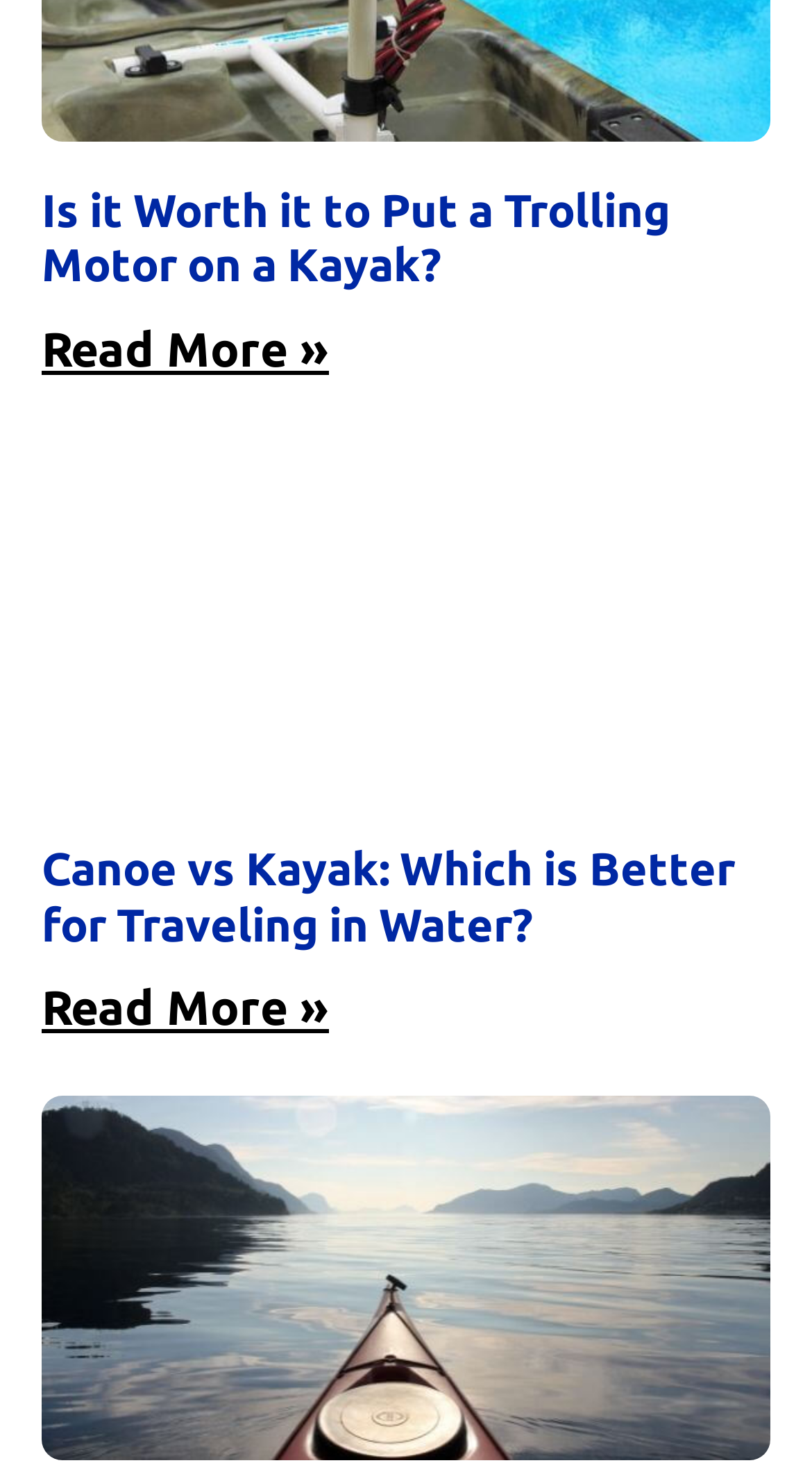How many articles are on this webpage?
Using the visual information, answer the question in a single word or phrase.

3